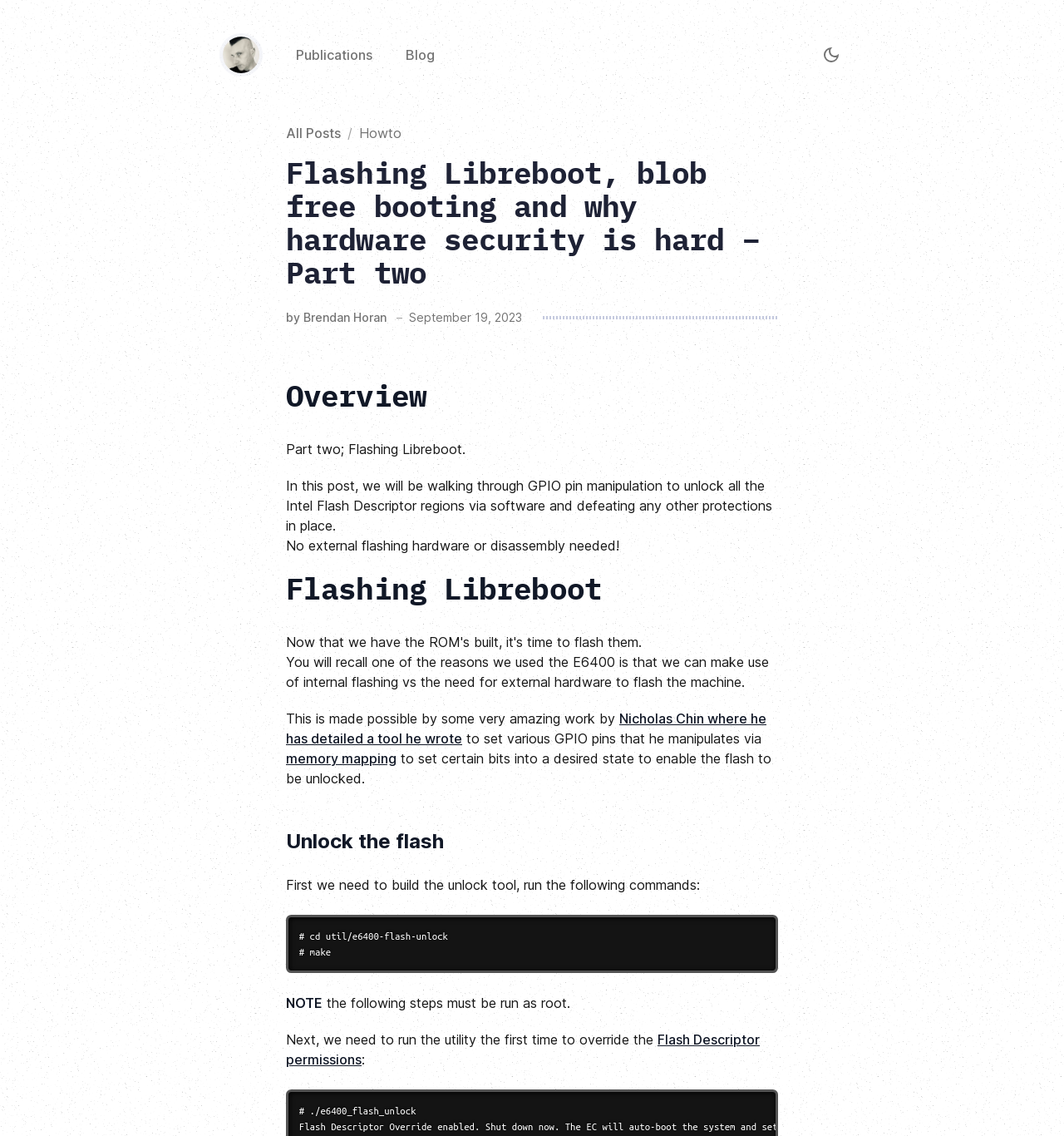Given the element description, predict the bounding box coordinates in the format (top-left x, top-left y, bottom-right x, bottom-right y). Make sure all values are between 0 and 1. Here is the element description: Flash Descriptor permissions

[0.269, 0.908, 0.714, 0.94]